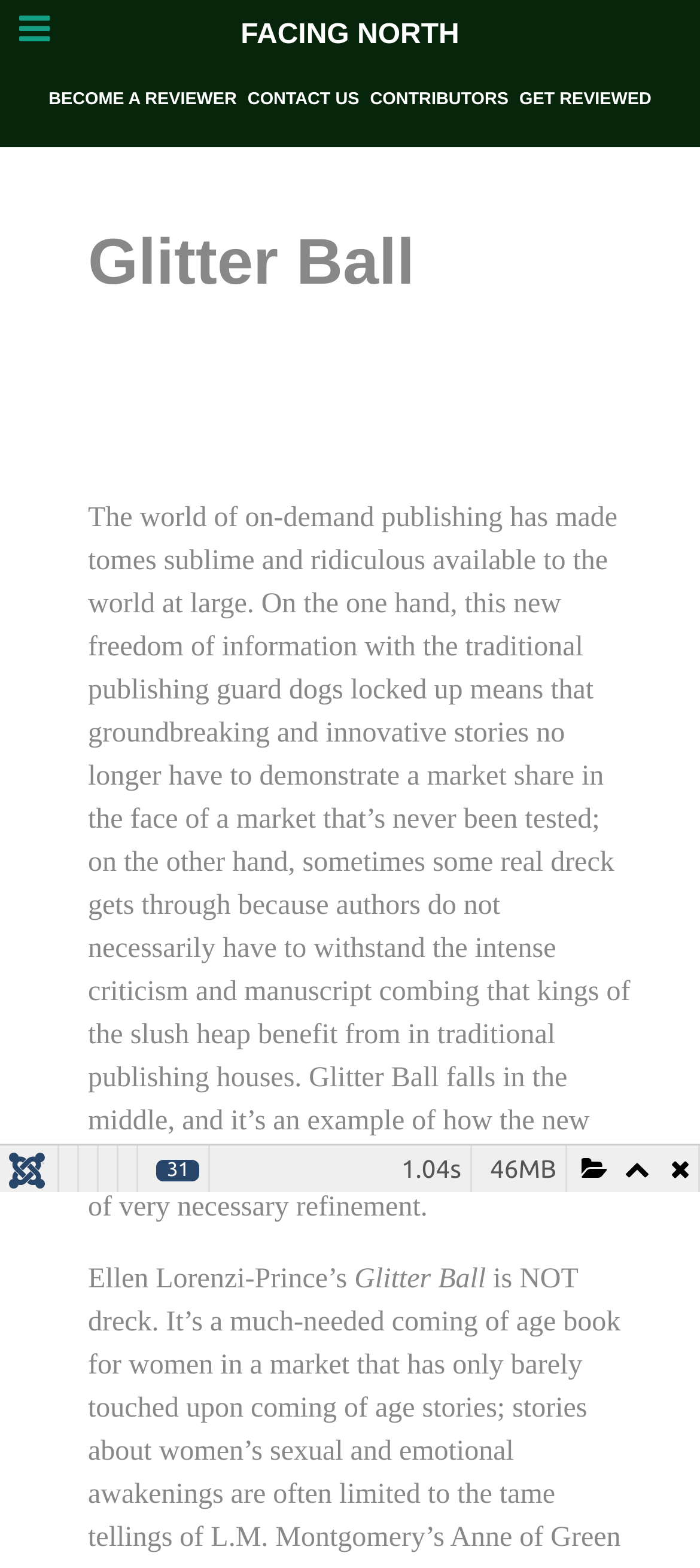What is the file size of the downloadable content?
Using the image as a reference, answer the question with a short word or phrase.

46MB